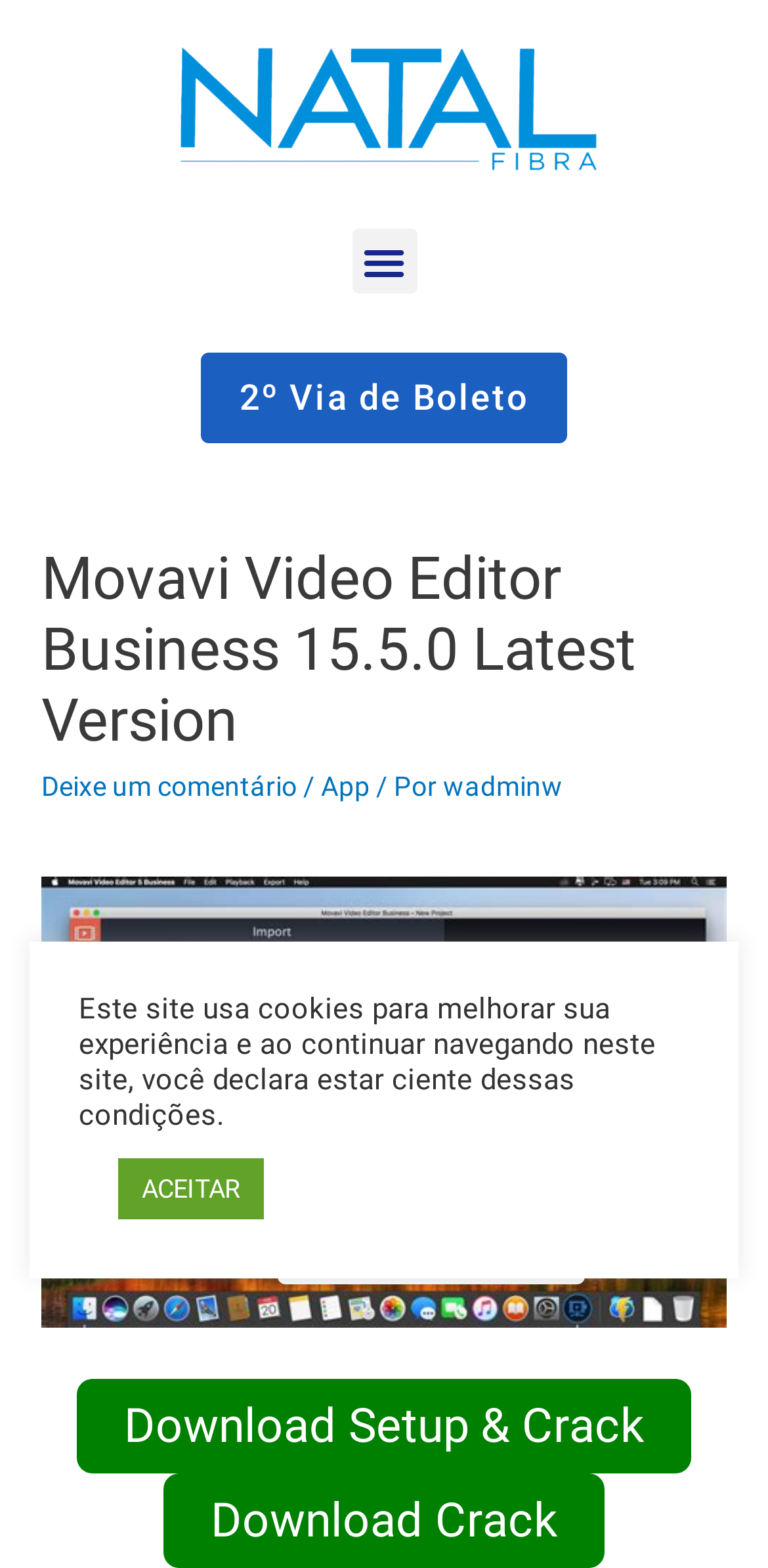Respond to the following query with just one word or a short phrase: 
What is the version of the video editor software?

15.5.0